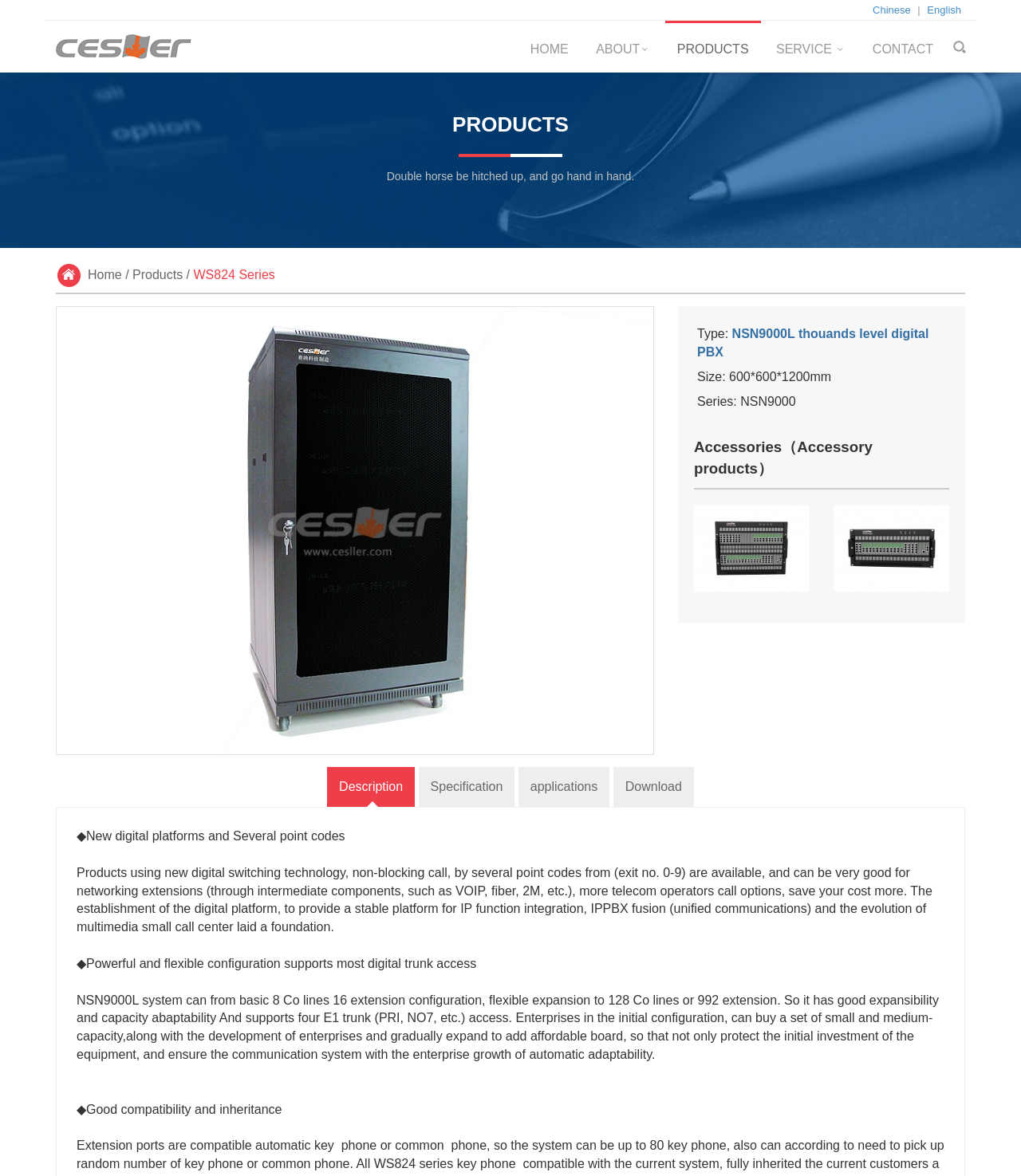Provide the bounding box coordinates for the area that should be clicked to complete the instruction: "Download product information".

[0.601, 0.652, 0.68, 0.686]